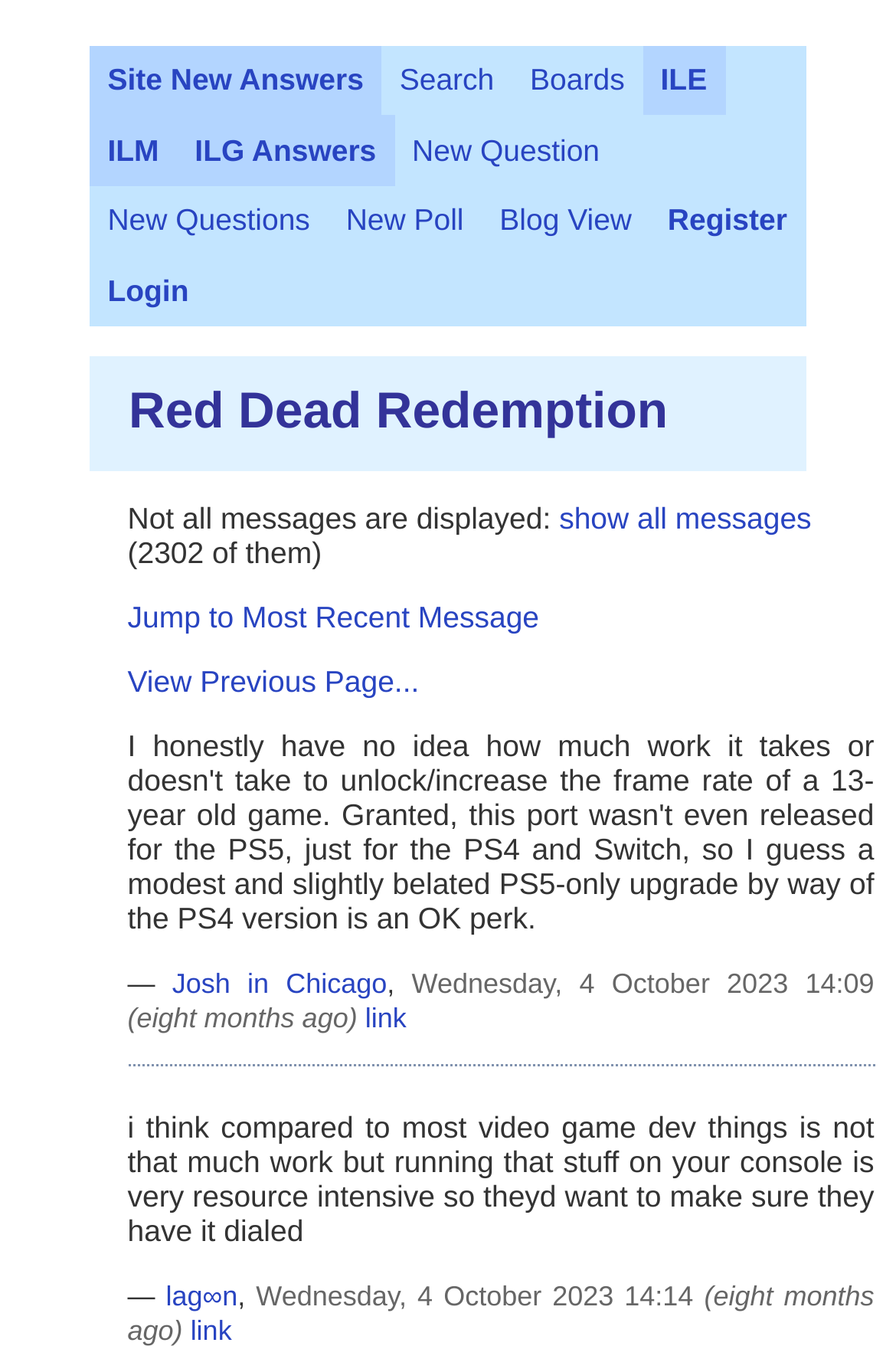What is the date of the first message?
Please provide a single word or phrase in response based on the screenshot.

Wednesday, 4 October 2023